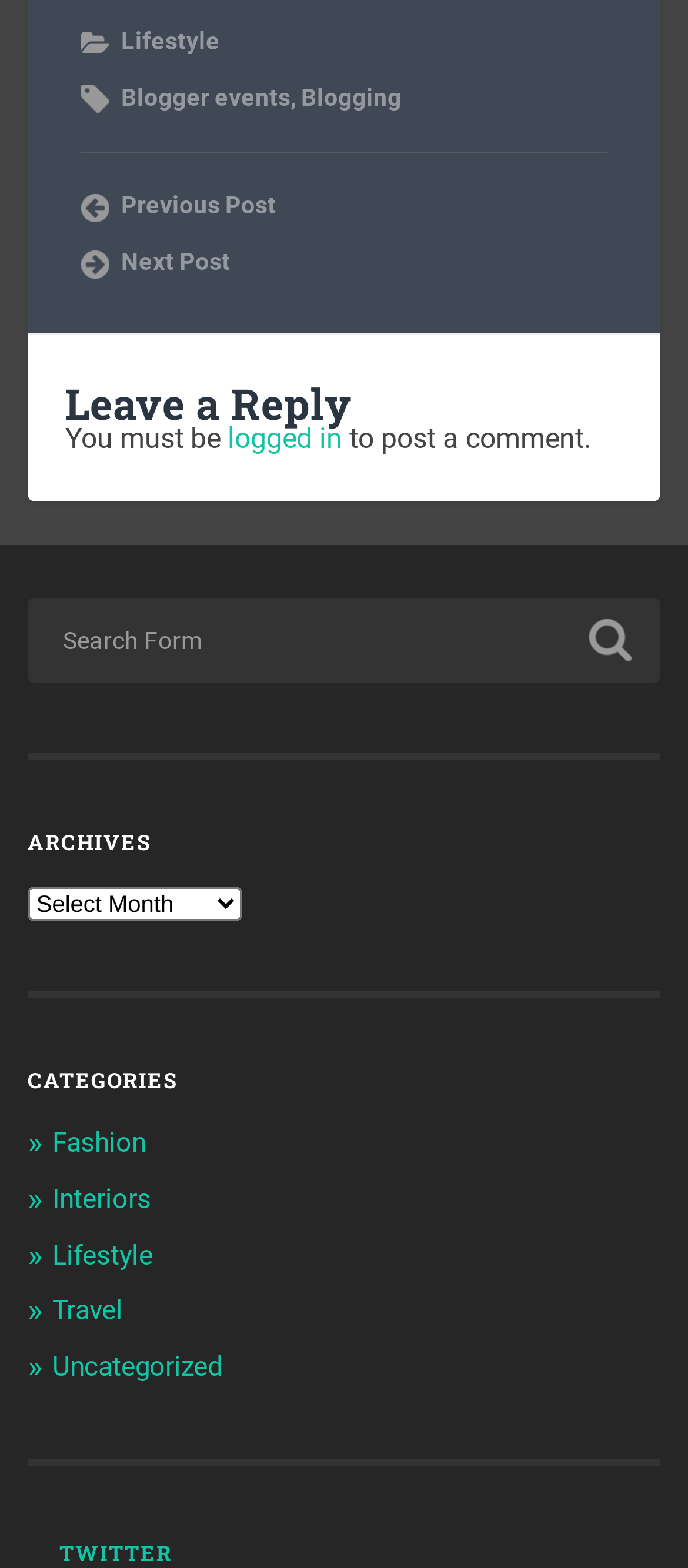What is the text above the search box?
Observe the image and answer the question with a one-word or short phrase response.

Search for: